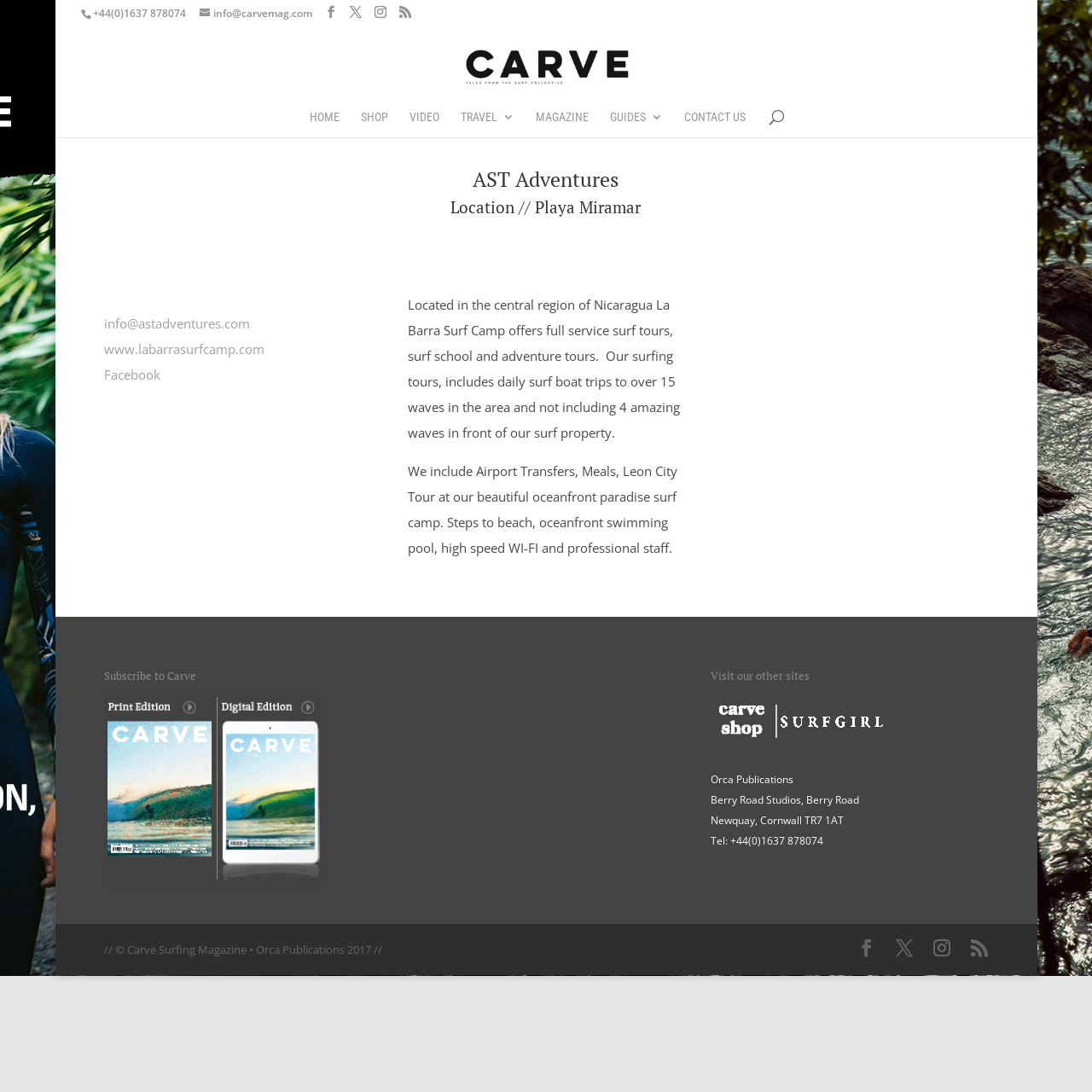What is the company name mentioned at the bottom left?
Using the information from the image, give a concise answer in one word or a short phrase.

Orca Publications